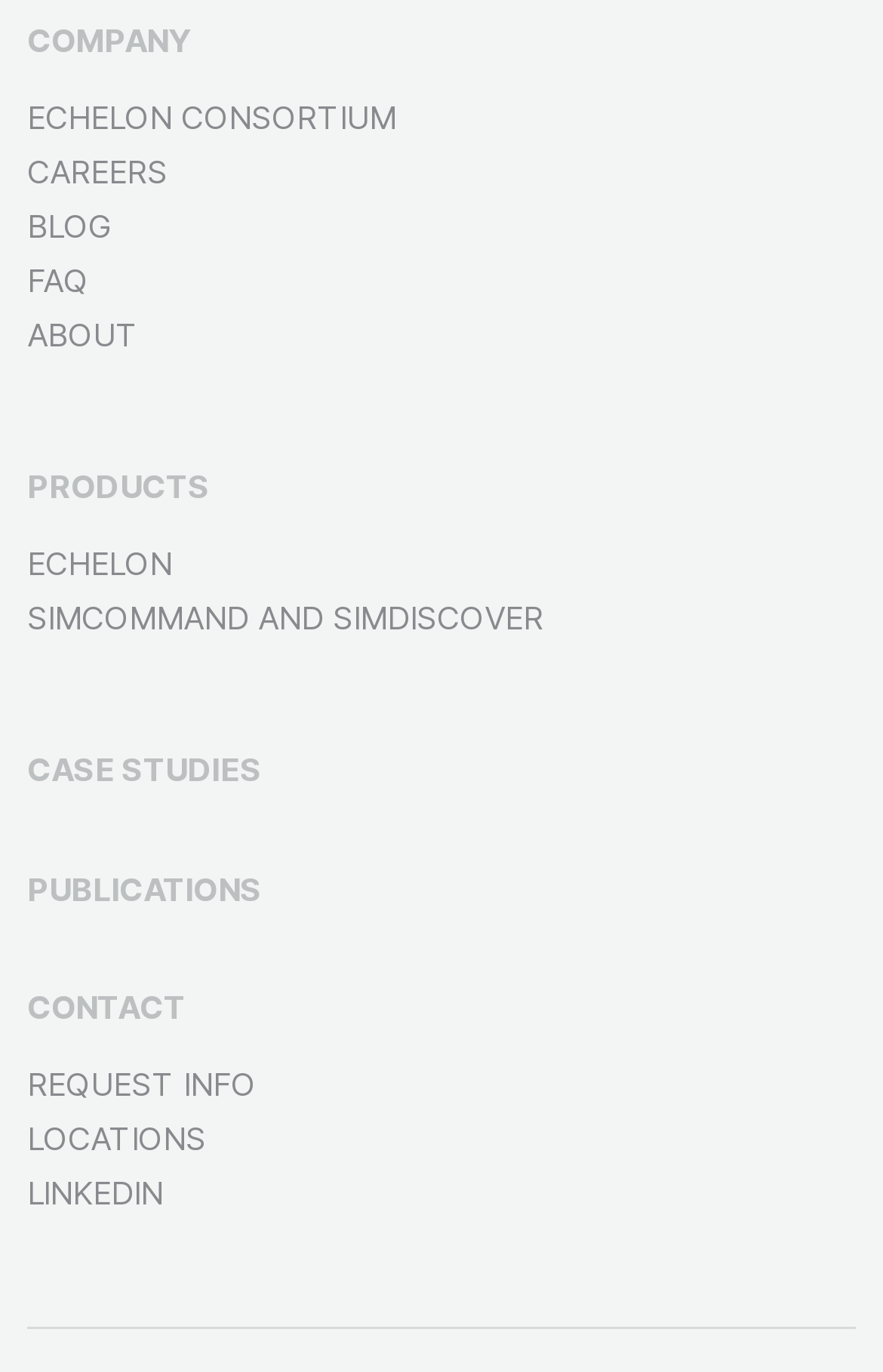Provide a one-word or short-phrase answer to the question:
How many headings are there on the webpage?

6